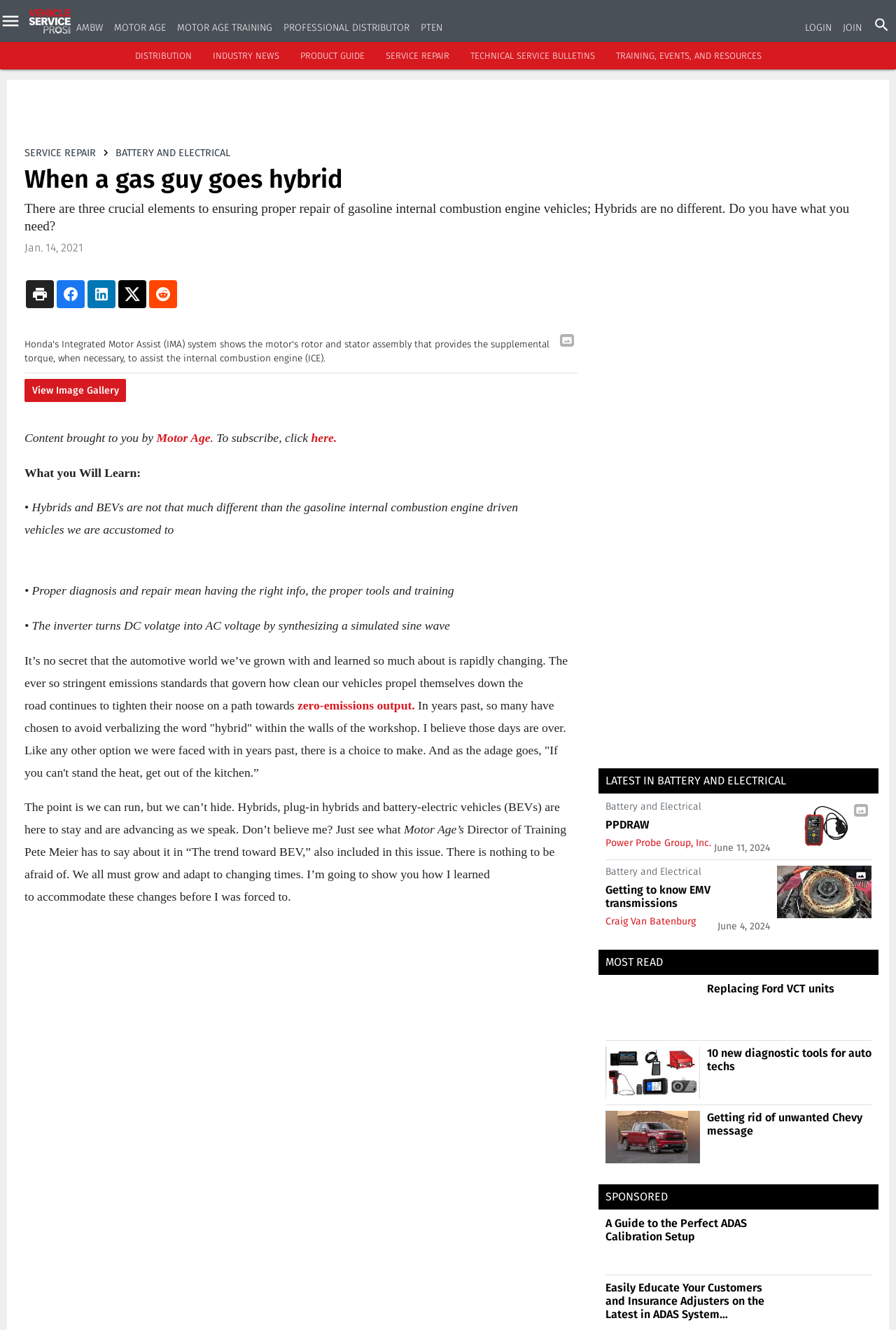What is the name of the website?
Using the image as a reference, give a one-word or short phrase answer.

Vehicle Service Pros